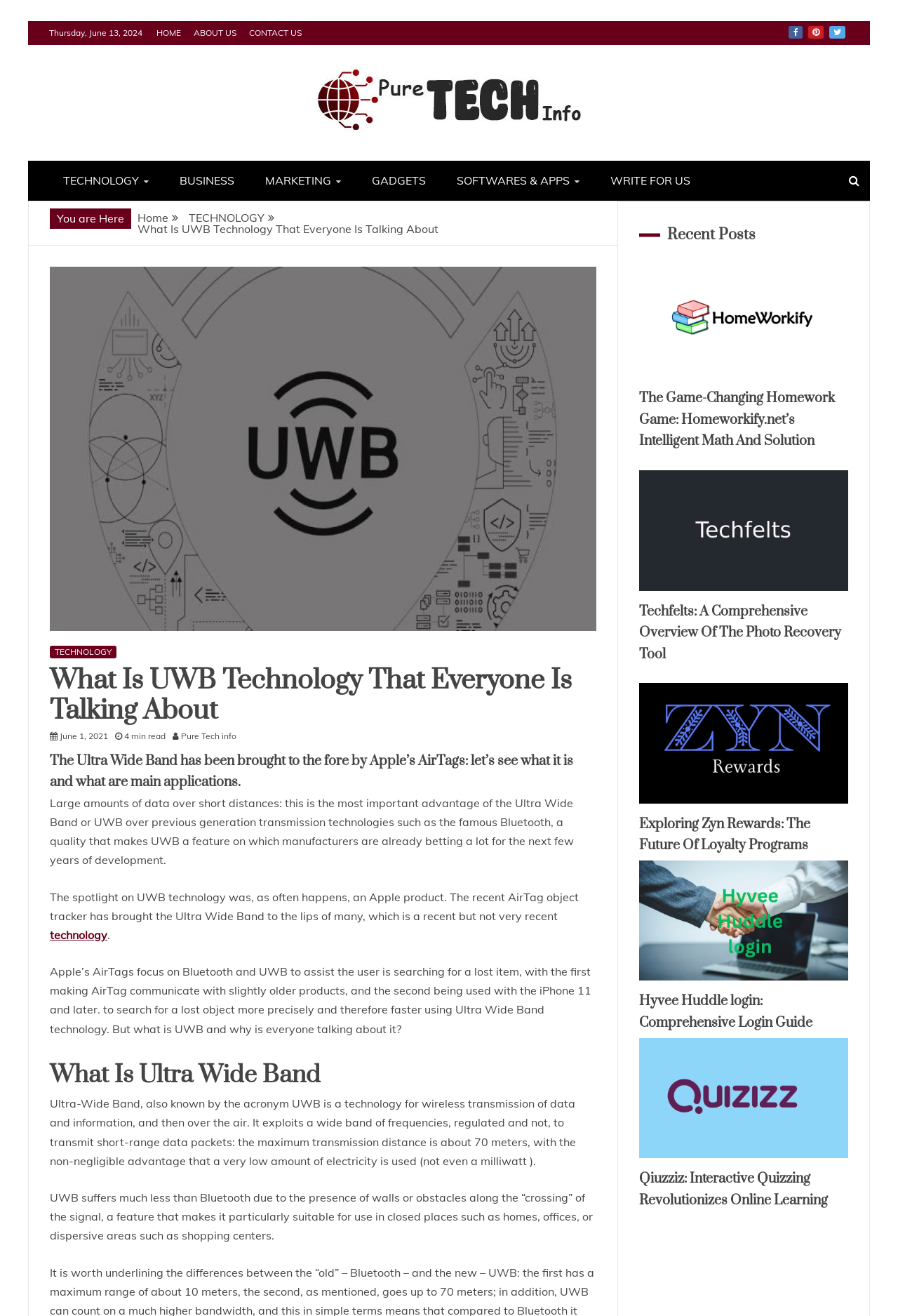What is the name of the website that provides the latest tech updates?
Carefully examine the image and provide a detailed answer to the question.

The webpage has a link to a website called Pure Tech Info, which provides the latest tech updates, and it is mentioned as the source of the article about UWB technology.